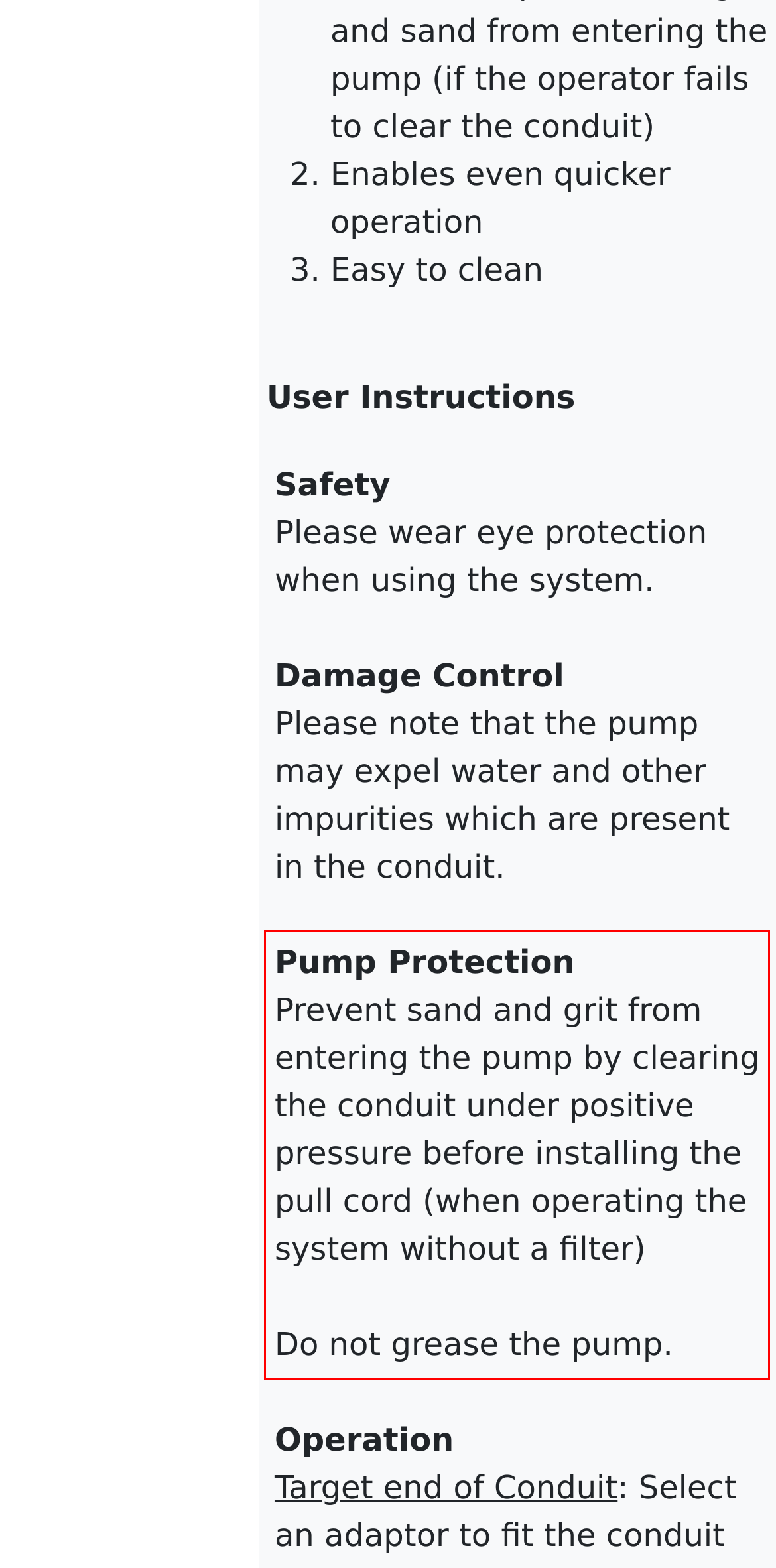Look at the screenshot of the webpage, locate the red rectangle bounding box, and generate the text content that it contains.

Pump Protection Prevent sand and grit from entering the pump by clearing the conduit under positive pressure before installing the pull cord (when operating the system without a filter) Do not grease the pump.